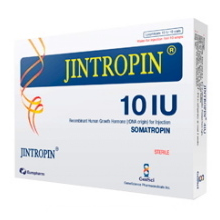What is the active hormone in Jintropin?
Could you please answer the question thoroughly and with as much detail as possible?

The box of Jintropin emphasizes its sterile nature and the contents being somatropin, which is the active hormone in this pharmaceutical product.